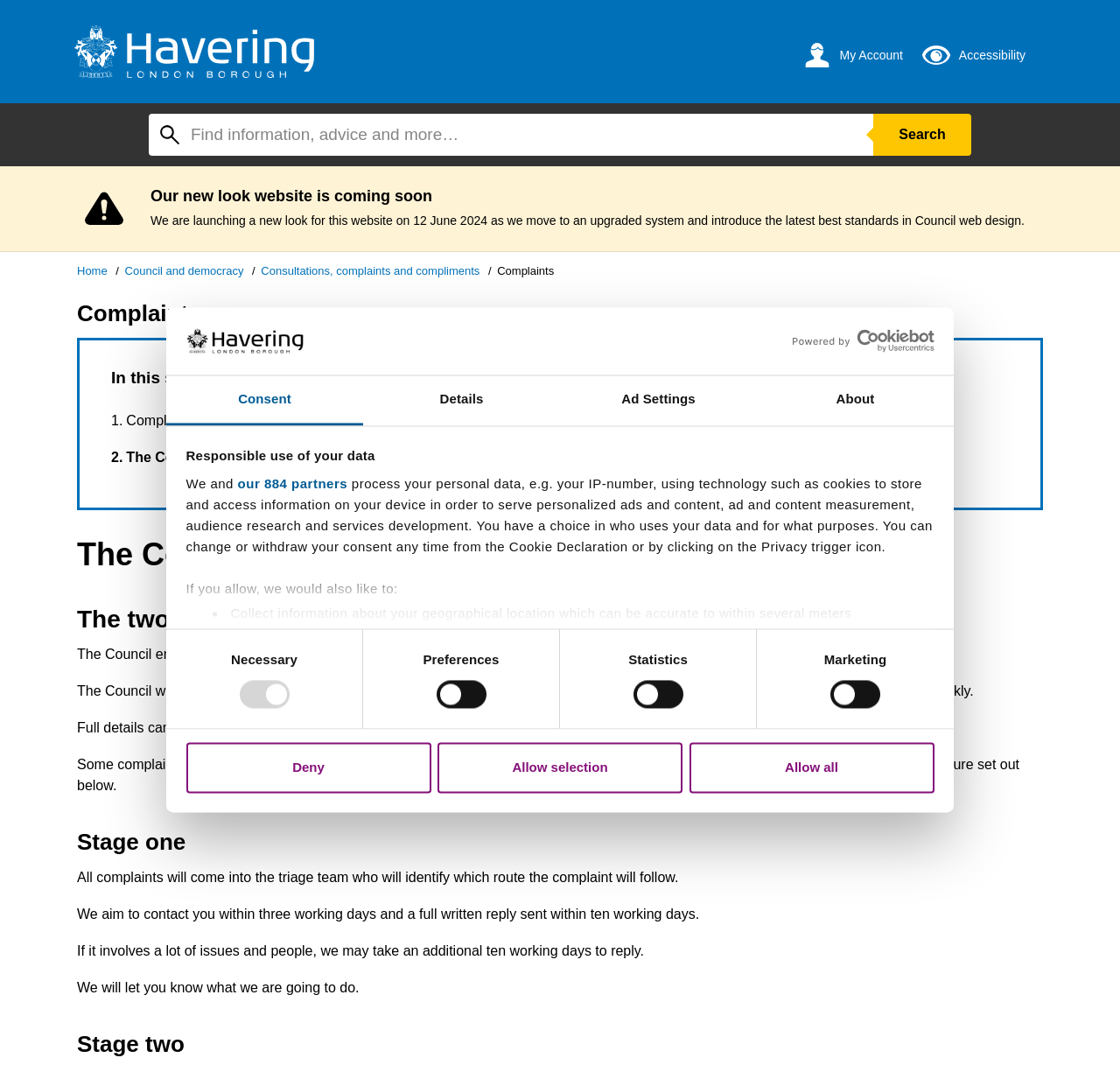What document outlines the Council's complaints procedure?
Your answer should be a single word or phrase derived from the screenshot.

Corporate Complaints and Compliments Policy and Procedure document